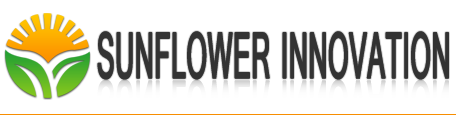Explain in detail what you see in the image.

The image features the logo of Dongguan Sunflower Innovation Co., Ltd, a high-technology group company founded in 2002. The logo prominently displays a stylized sunflower, which symbolizes growth and innovation, with vibrant colors of orange and green. The design reflects the company's focus on integrating research and development, production, and marketing within various industries, especially in precision mechanical and electronic components. This logo encapsulates the company’s commitment to sustainability and customer satisfaction, making it a recognizable emblem in its field.